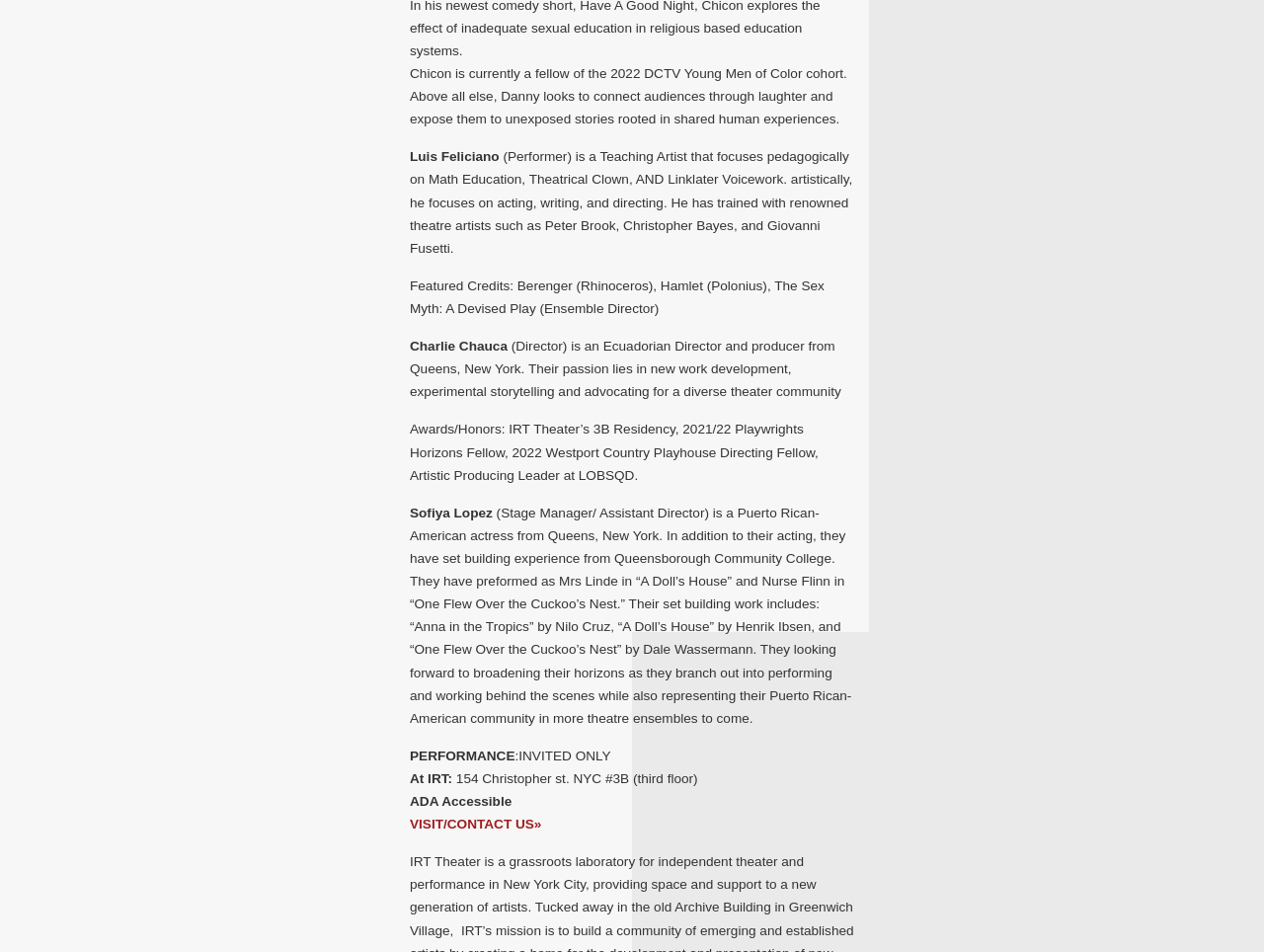Given the element description: "VISIT/CONTACT US»", predict the bounding box coordinates of this UI element. The coordinates must be four float numbers between 0 and 1, given as [left, top, right, bottom].

[0.324, 0.848, 0.428, 0.863]